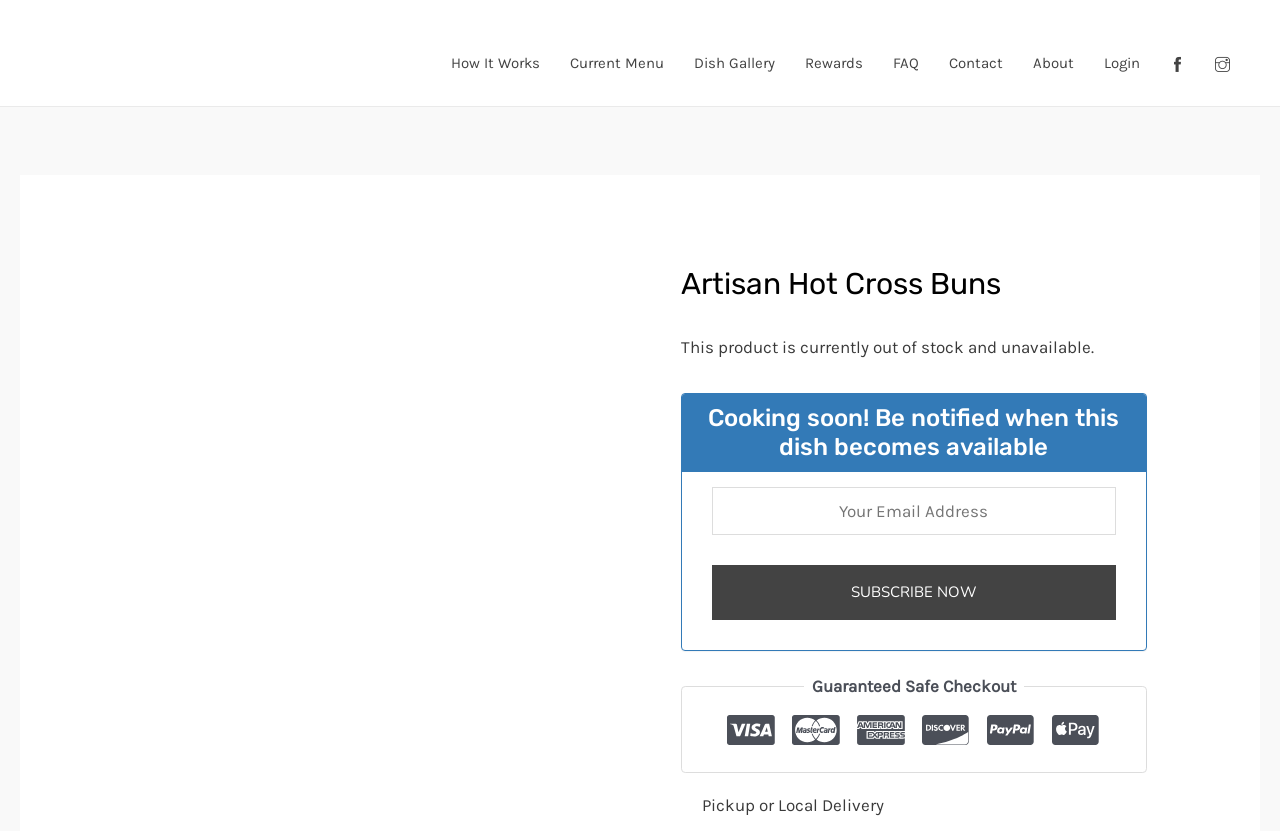Based on the image, please elaborate on the answer to the following question:
What is the current status of the artisan hot cross buns?

The status of the artisan hot cross buns can be determined by looking at the StaticText element with the text 'This product is currently out of stock and unavailable.' which indicates that the product is currently not available.